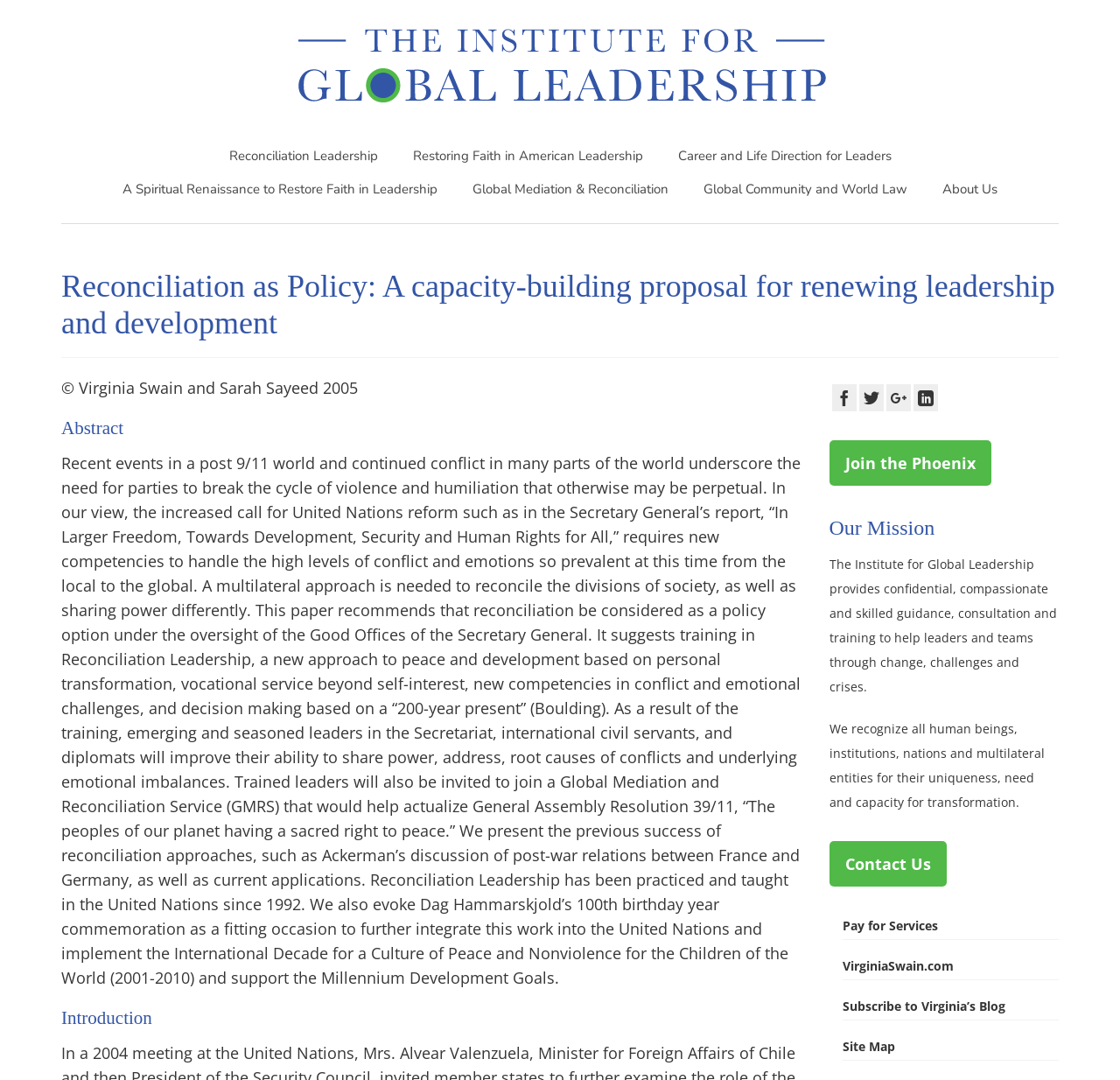Locate the UI element described by title="The Institute for Global Leadership" in the provided webpage screenshot. Return the bounding box coordinates in the format (top-left x, top-left y, bottom-right x, bottom-right y), ensuring all values are between 0 and 1.

[0.055, 0.016, 0.945, 0.109]